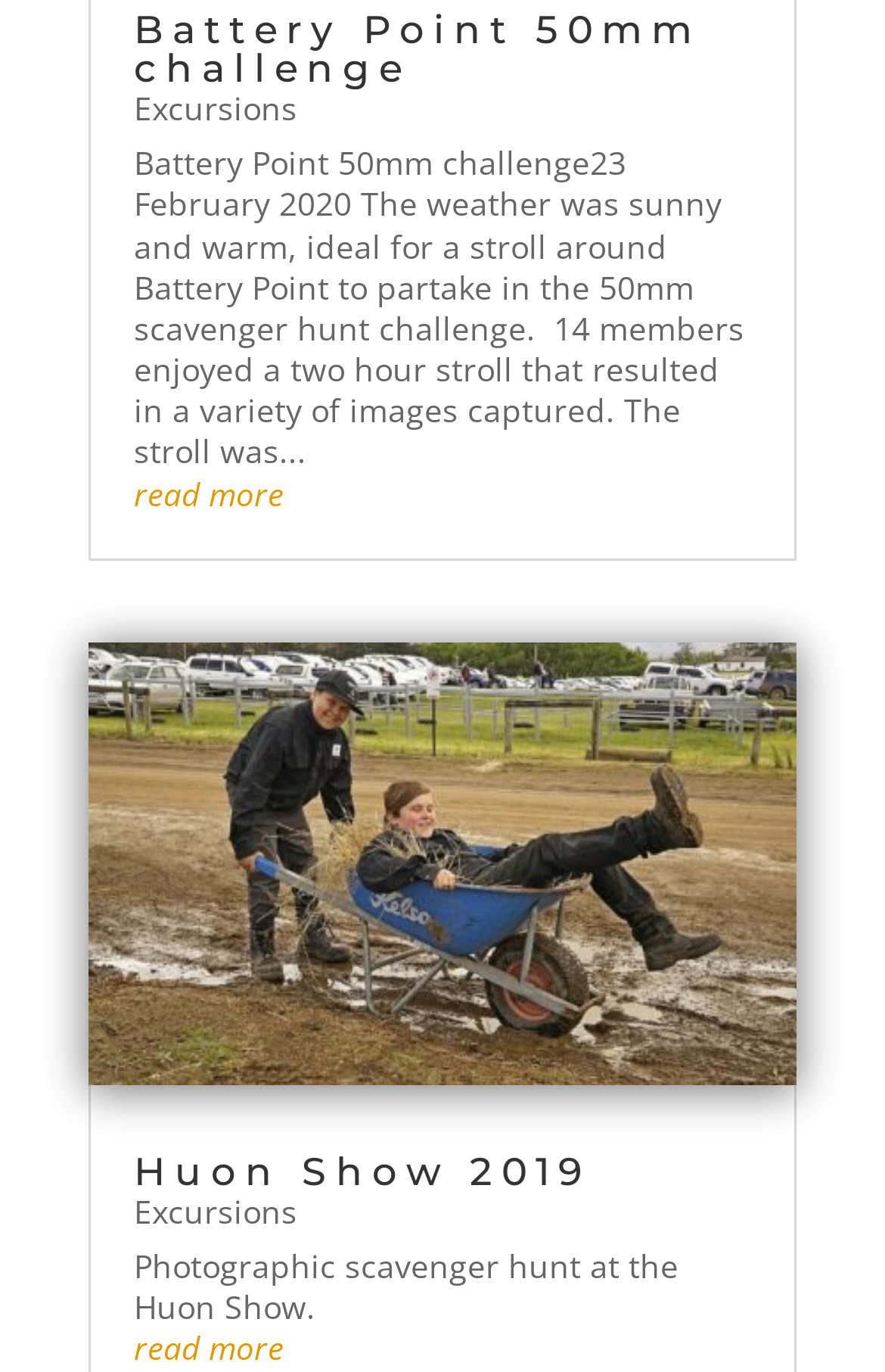Bounding box coordinates are specified in the format (top-left x, top-left y, bottom-right x, bottom-right y). All values are floating point numbers bounded between 0 and 1. Please provide the bounding box coordinate of the region this sentence describes: Logan Mayfield

None